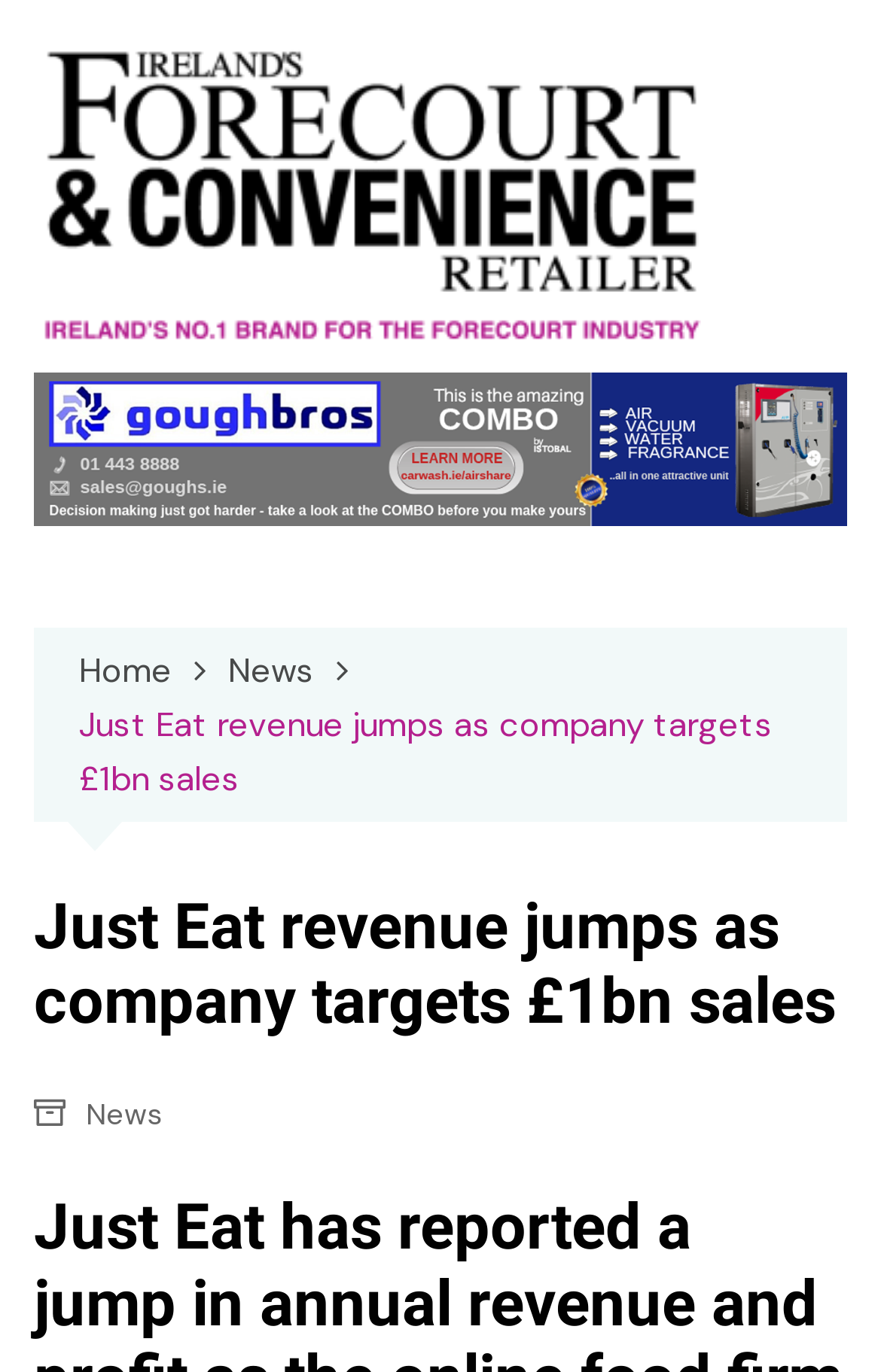Answer briefly with one word or phrase:
What is the target sales of the company?

£1 billion